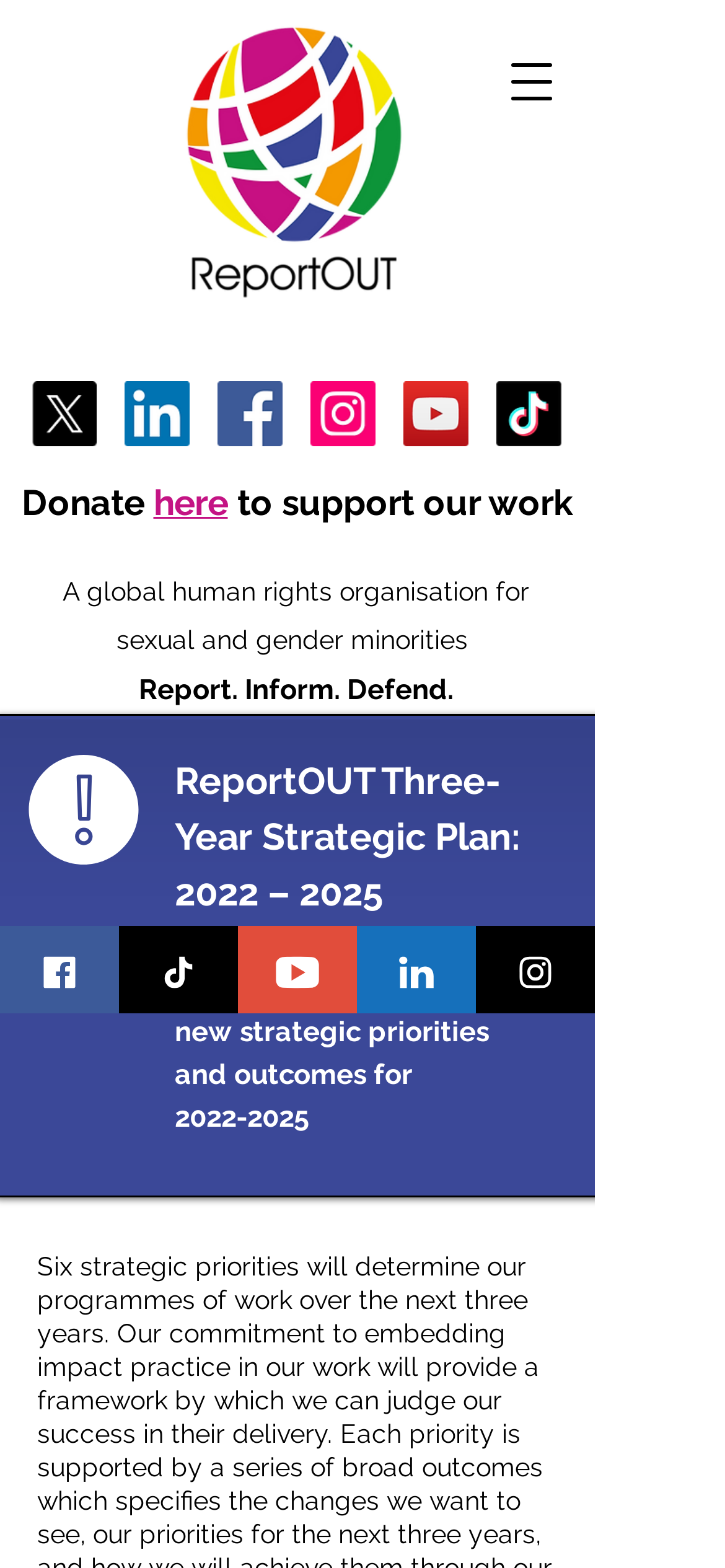Given the description aria-label="X", predict the bounding box coordinates of the UI element. Ensure the coordinates are in the format (top-left x, top-left y, bottom-right x, bottom-right y) and all values are between 0 and 1.

[0.044, 0.243, 0.133, 0.285]